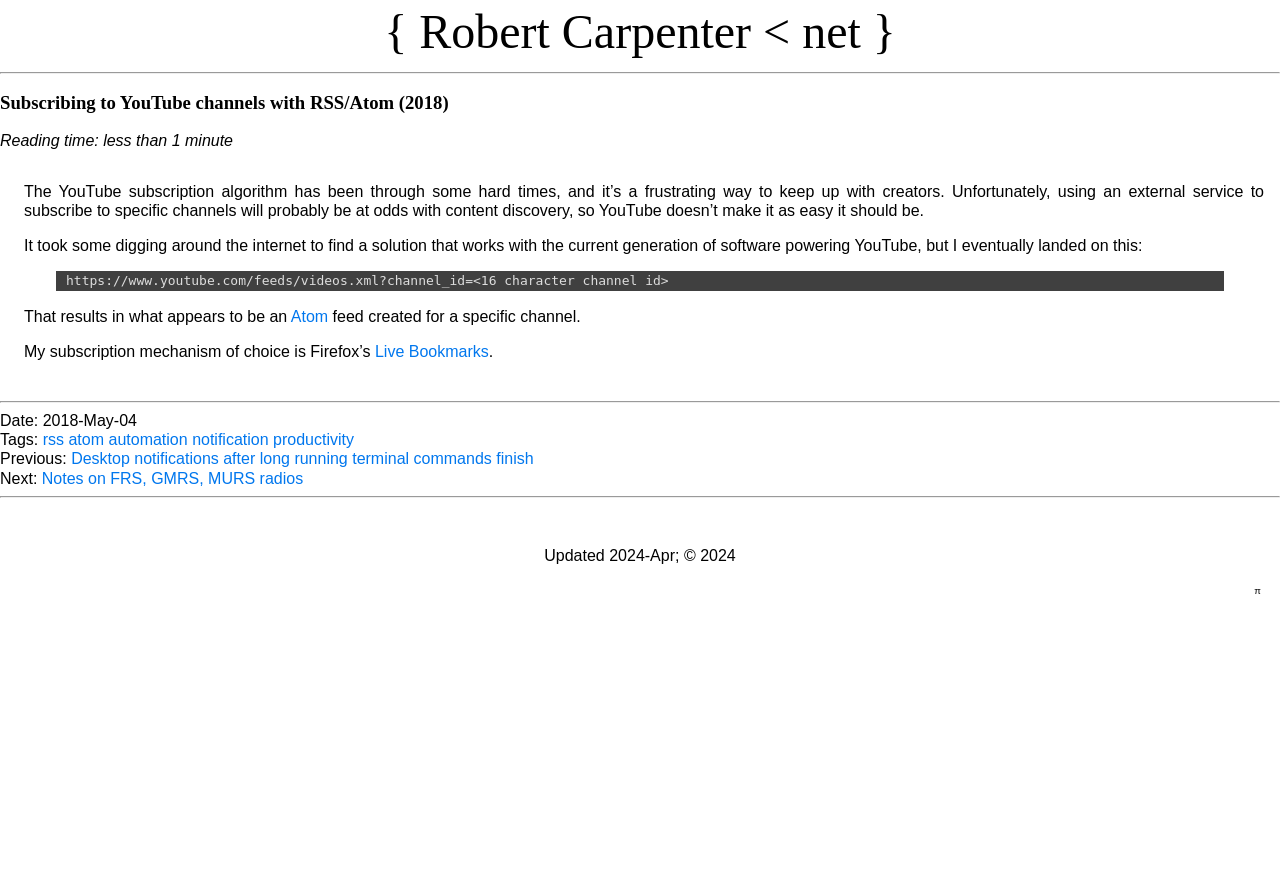What is the copyright year mentioned at the bottom of the page?
Please answer the question with as much detail as possible using the screenshot.

The copyright notice at the bottom of the page mentions 'Updated 2024-Apr; © 2024', which indicates that the copyright year is 2024.